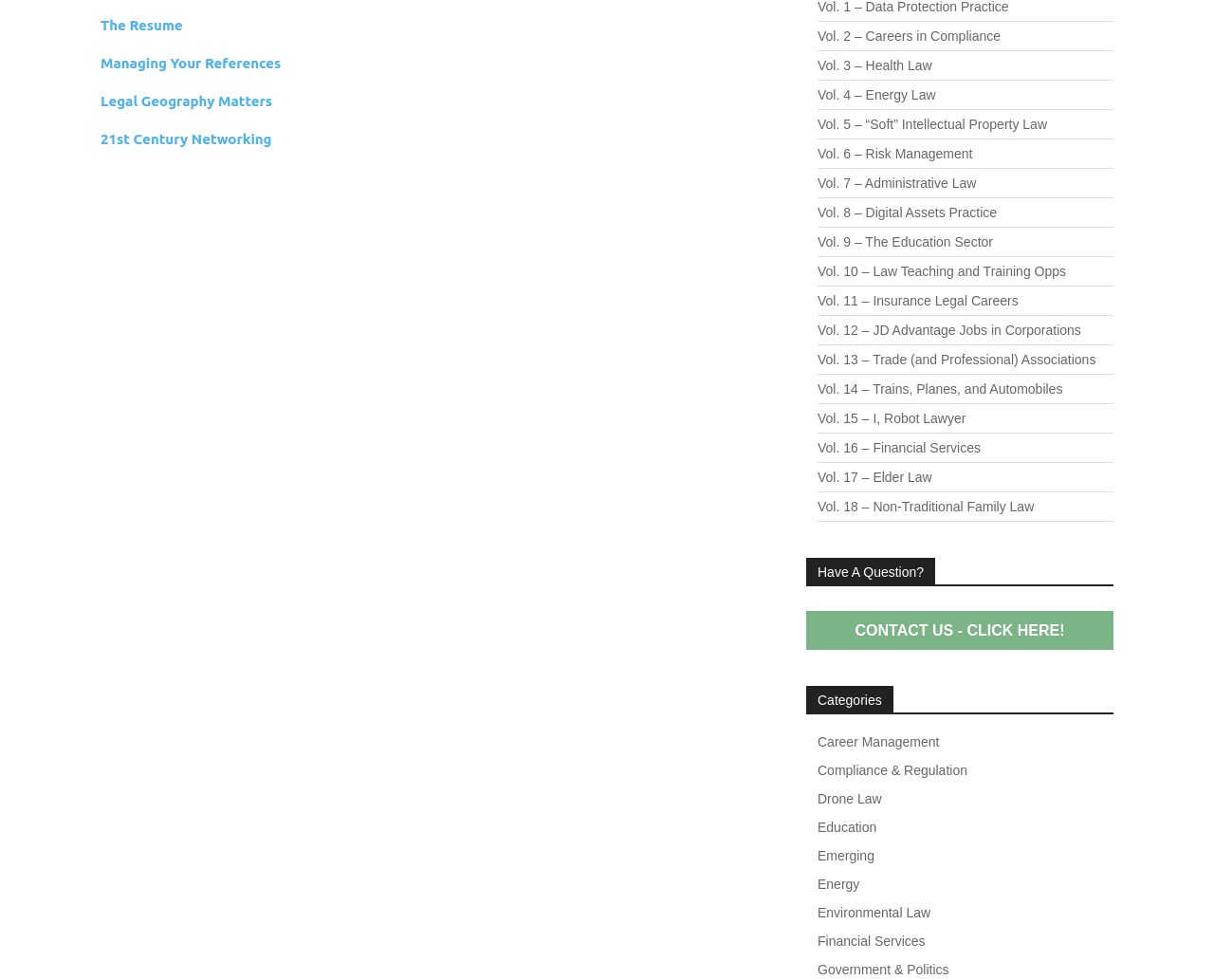Provide the bounding box coordinates for the UI element that is described by this text: "Vol. 16 – Financial Services". The coordinates should be in the form of four float numbers between 0 and 1: [left, top, right, bottom].

[0.673, 0.442, 0.917, 0.472]